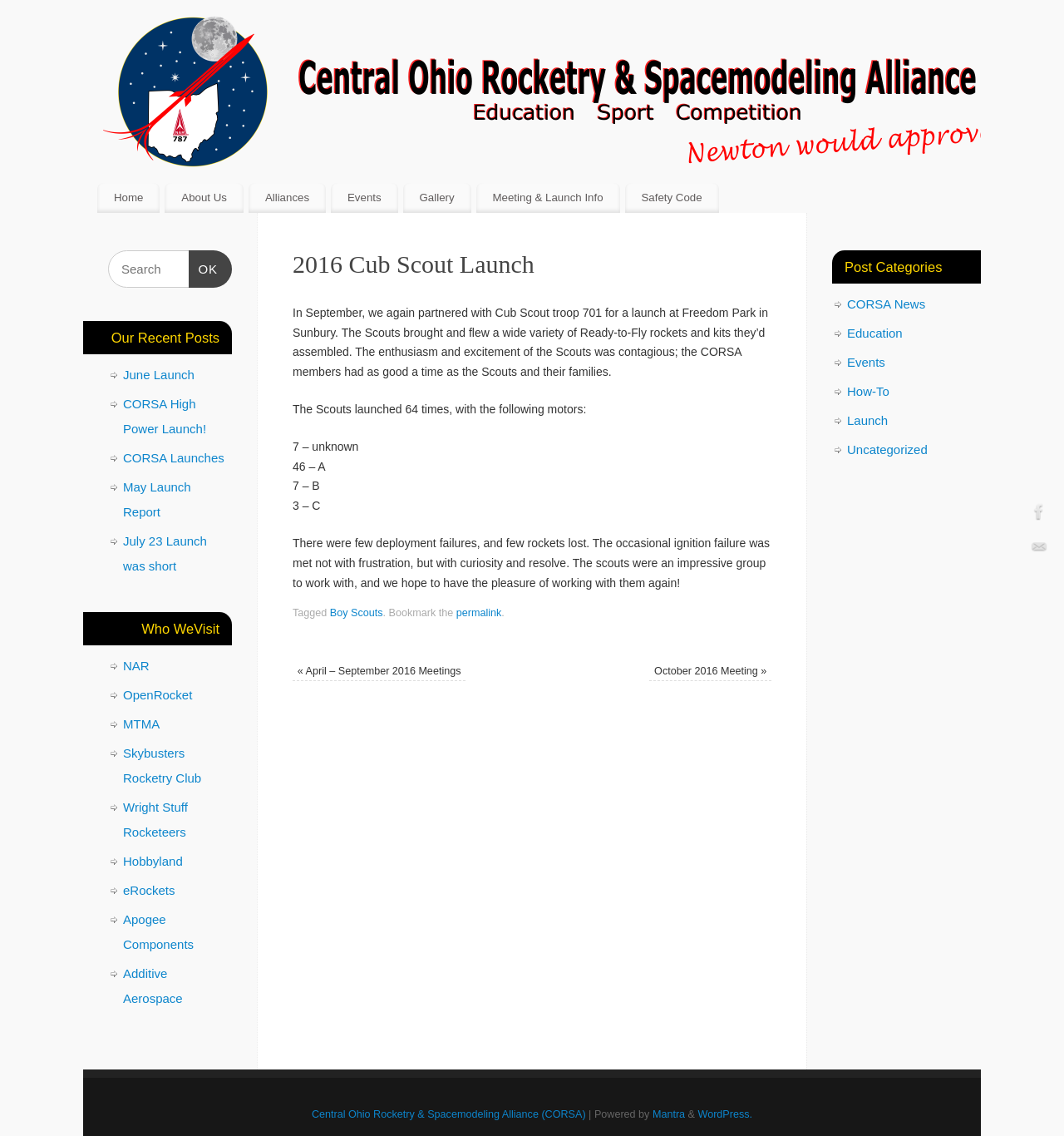Find the bounding box coordinates of the area to click in order to follow the instruction: "Visit the 'About Us' page".

[0.155, 0.161, 0.229, 0.187]